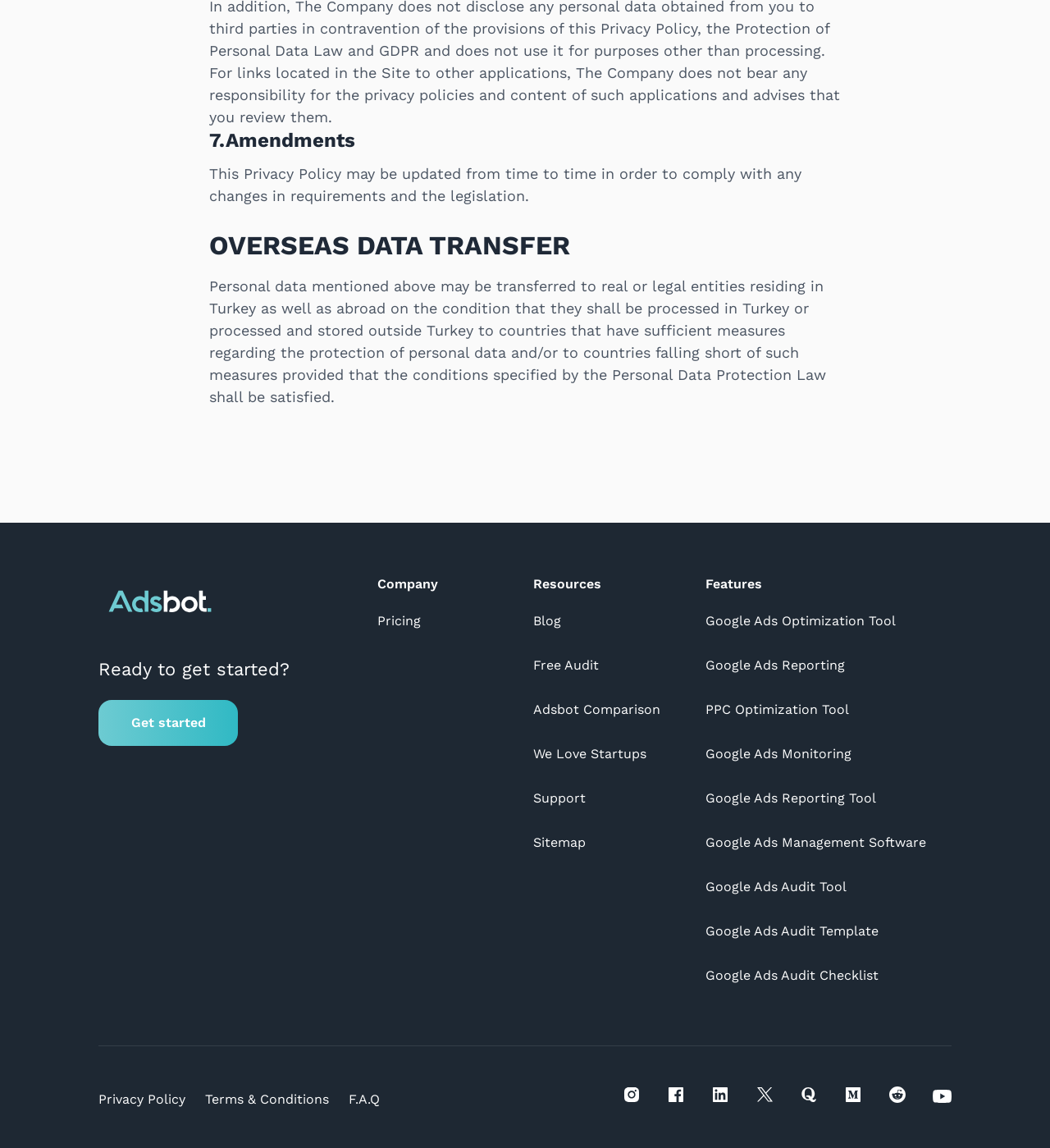Please locate the bounding box coordinates of the element's region that needs to be clicked to follow the instruction: "View the Terms & Conditions". The bounding box coordinates should be provided as four float numbers between 0 and 1, i.e., [left, top, right, bottom].

[0.195, 0.951, 0.332, 0.964]